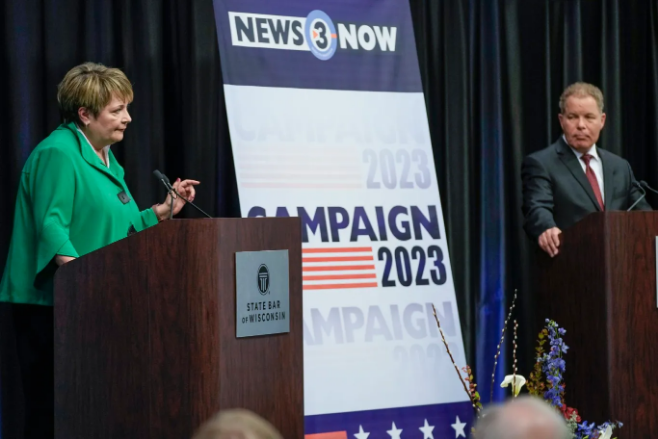Where did the event take place?
Based on the visual content, answer with a single word or a brief phrase.

The State Bar of Wisconsin